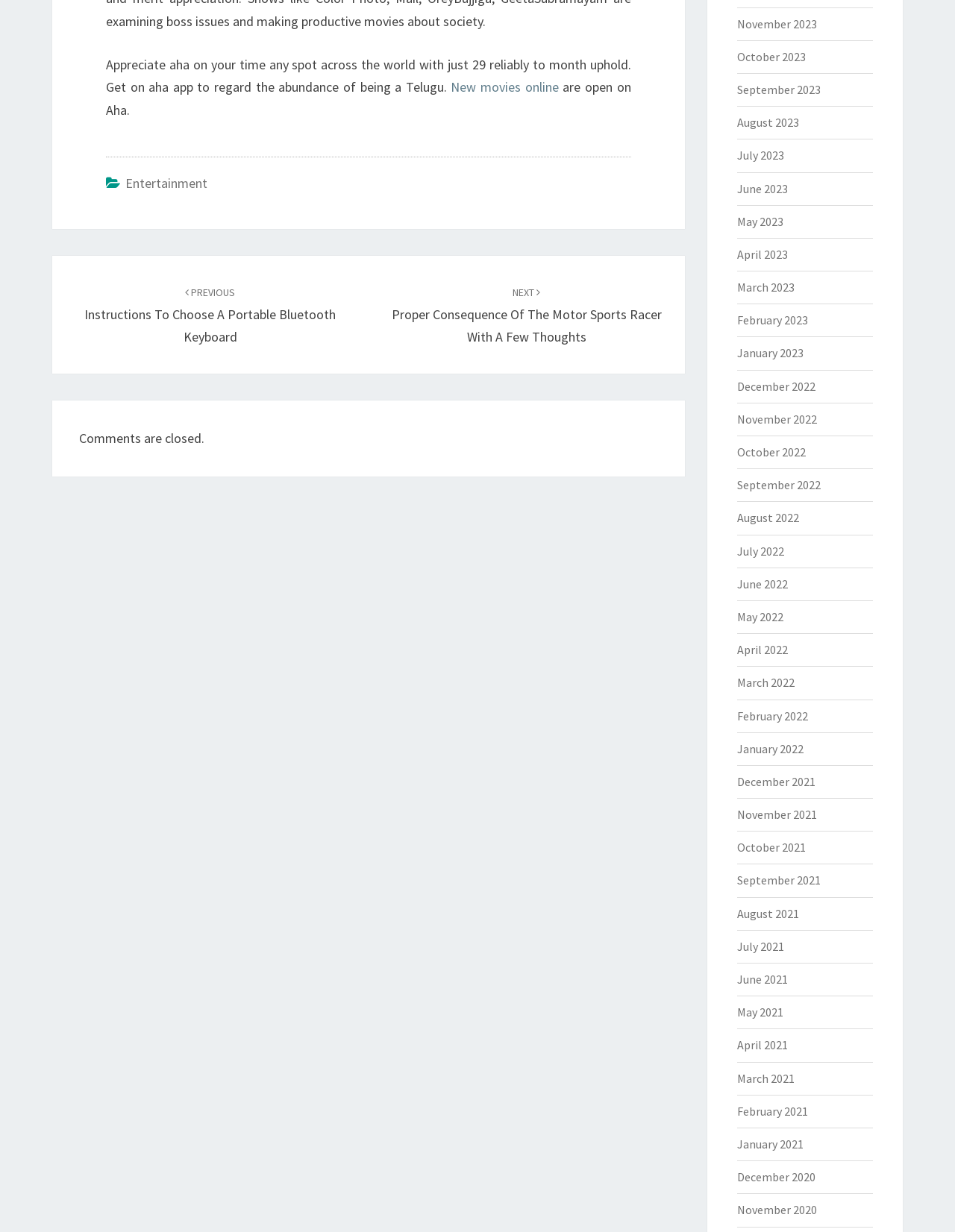Find the bounding box coordinates for the area that should be clicked to accomplish the instruction: "Search for something".

None